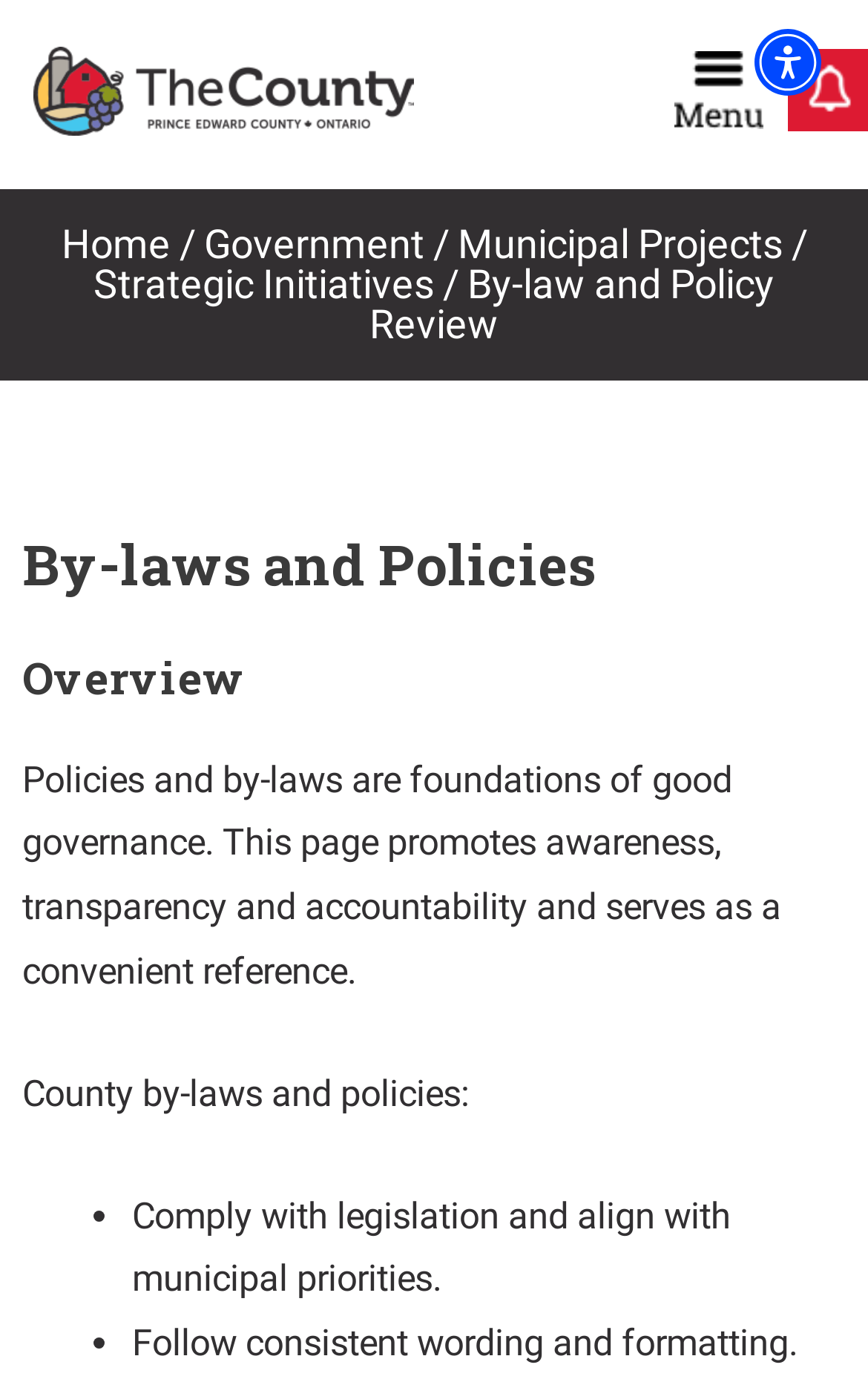Answer this question in one word or a short phrase: What is the purpose of this webpage?

Promote awareness and accountability